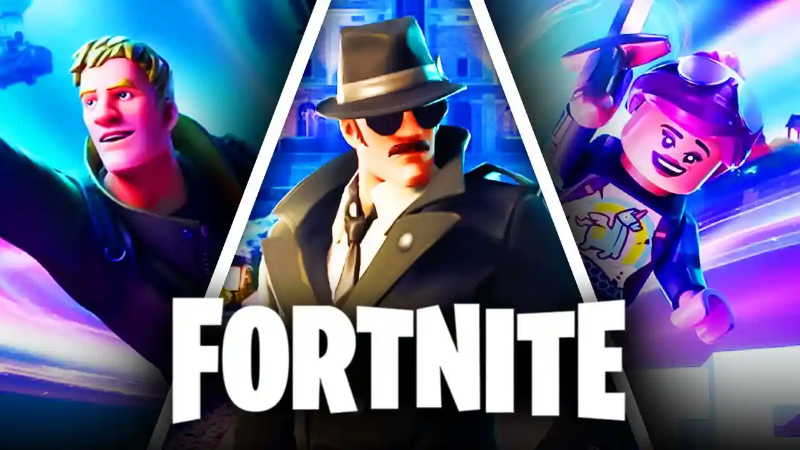What is the color of the trench coat? Look at the image and give a one-word or short phrase answer.

Black